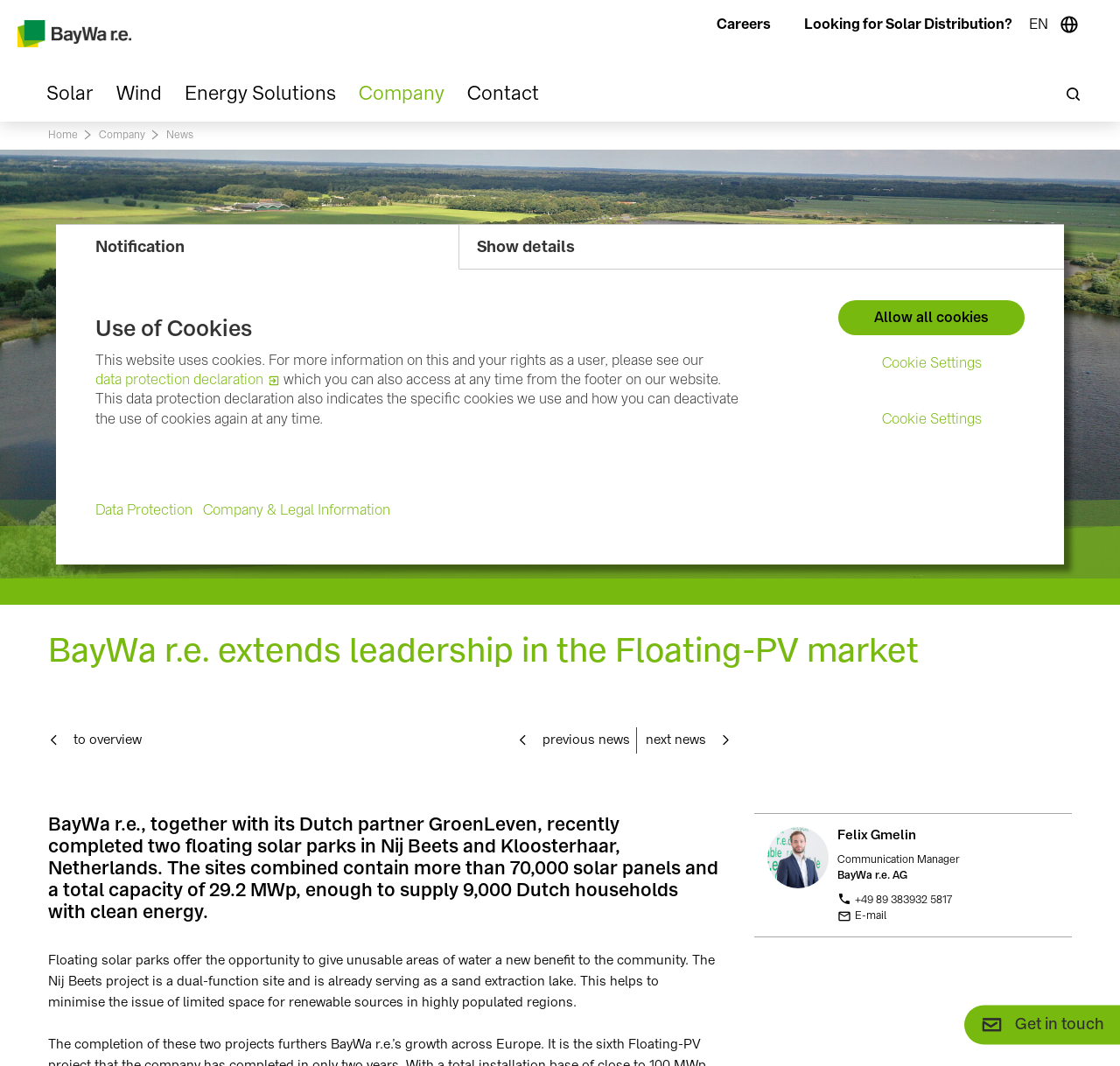Respond with a single word or phrase to the following question: What is the purpose of the Nij Beets project?

Dual-function site